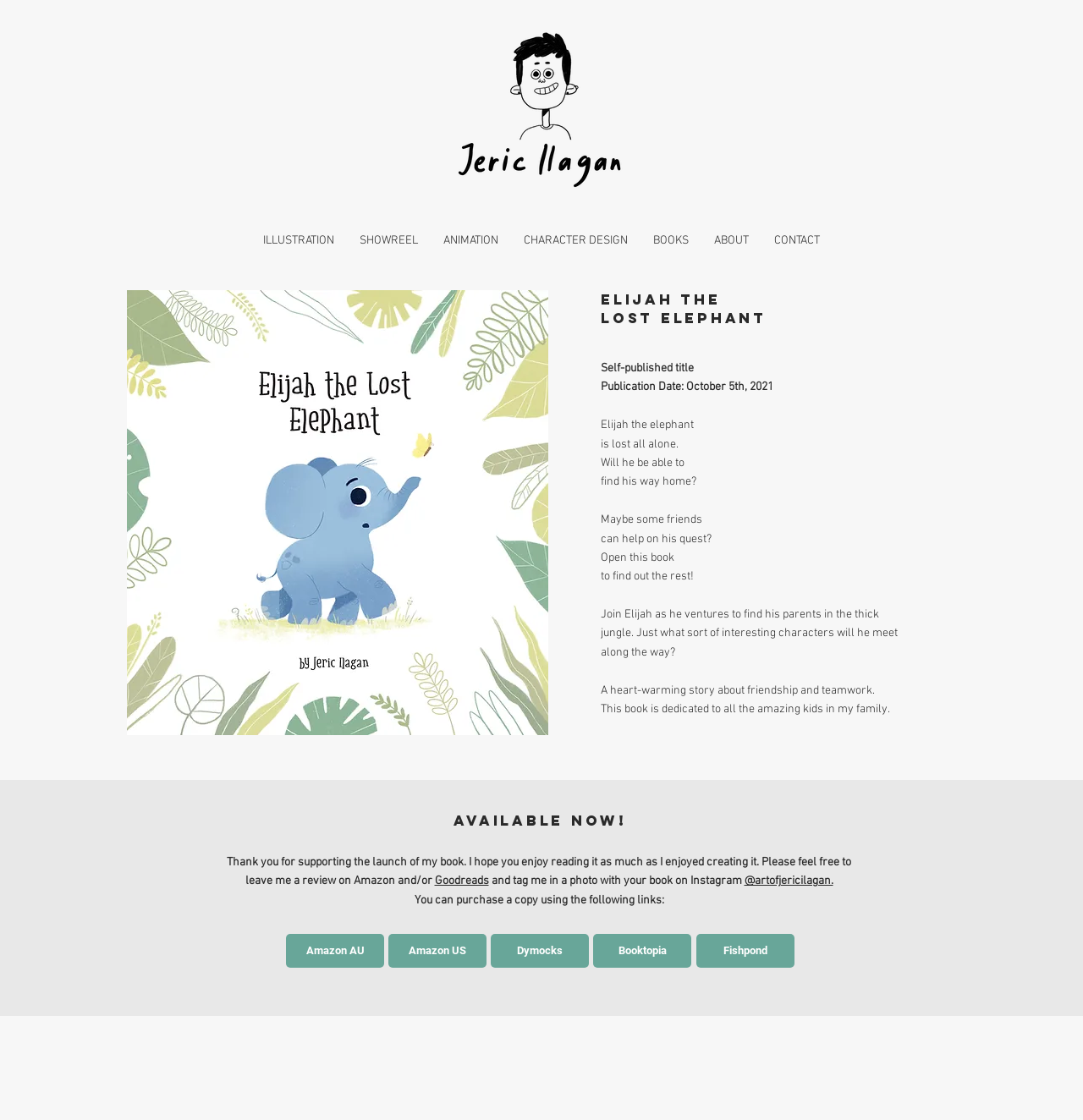What is the publication date of the book?
Identify the answer in the screenshot and reply with a single word or phrase.

October 5th, 2021